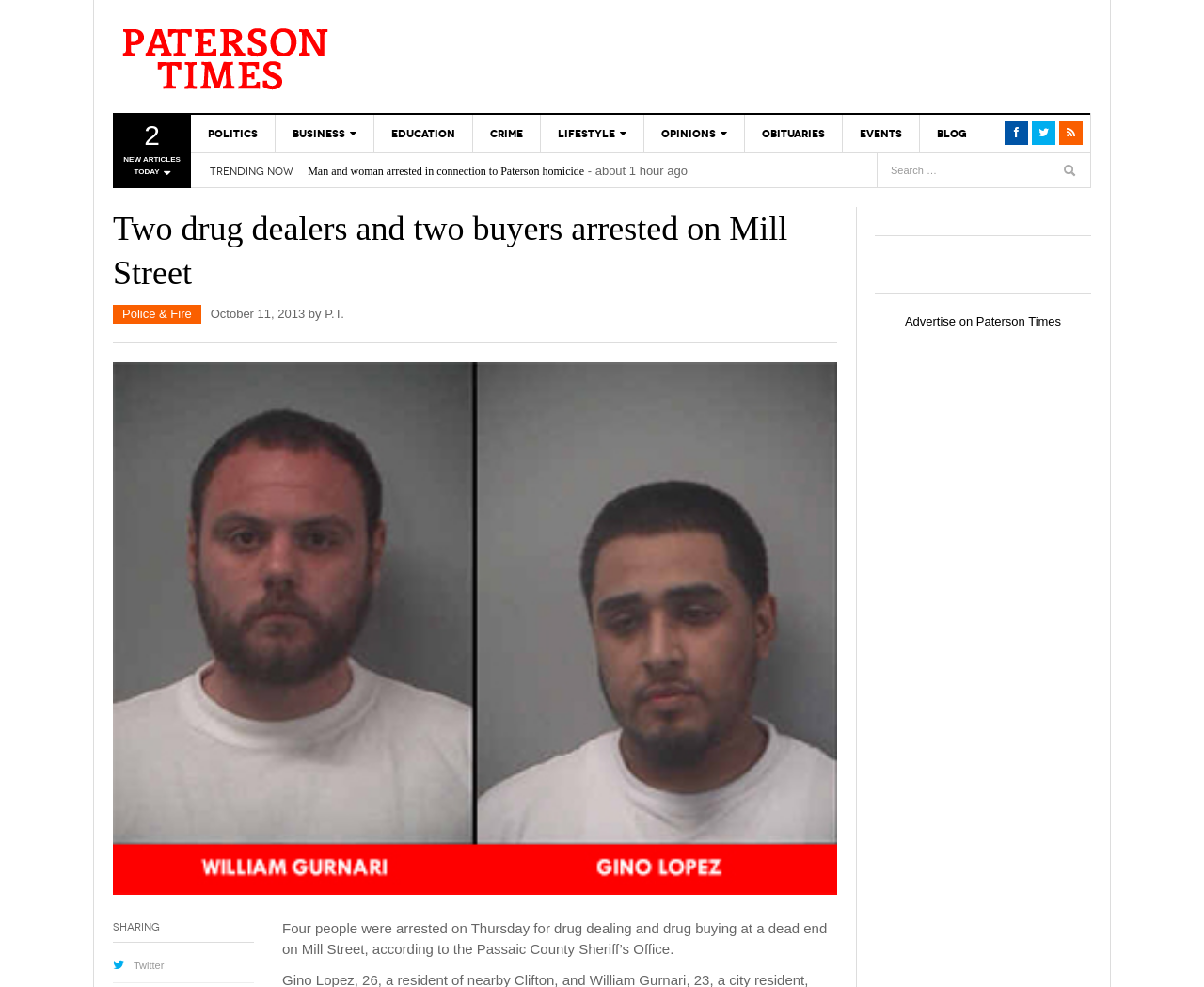Locate the bounding box coordinates of the region to be clicked to comply with the following instruction: "Read trending news". The coordinates must be four float numbers between 0 and 1, in the form [left, top, right, bottom].

[0.174, 0.165, 0.244, 0.184]